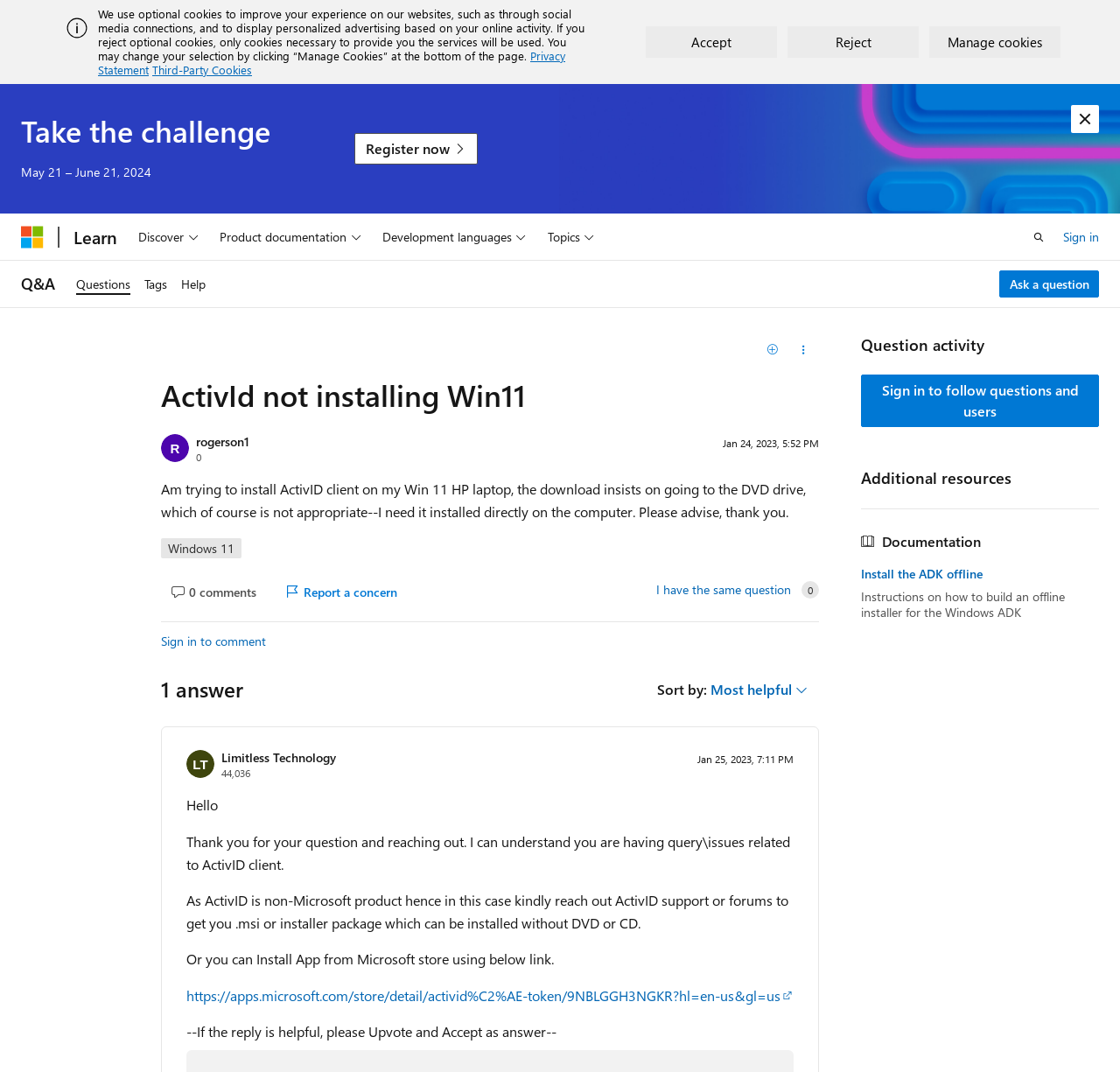What is the reputation points of the user who asked the question?
Please provide a comprehensive answer based on the contents of the image.

The user who asked the question, rogerson1, has 0 reputation points.